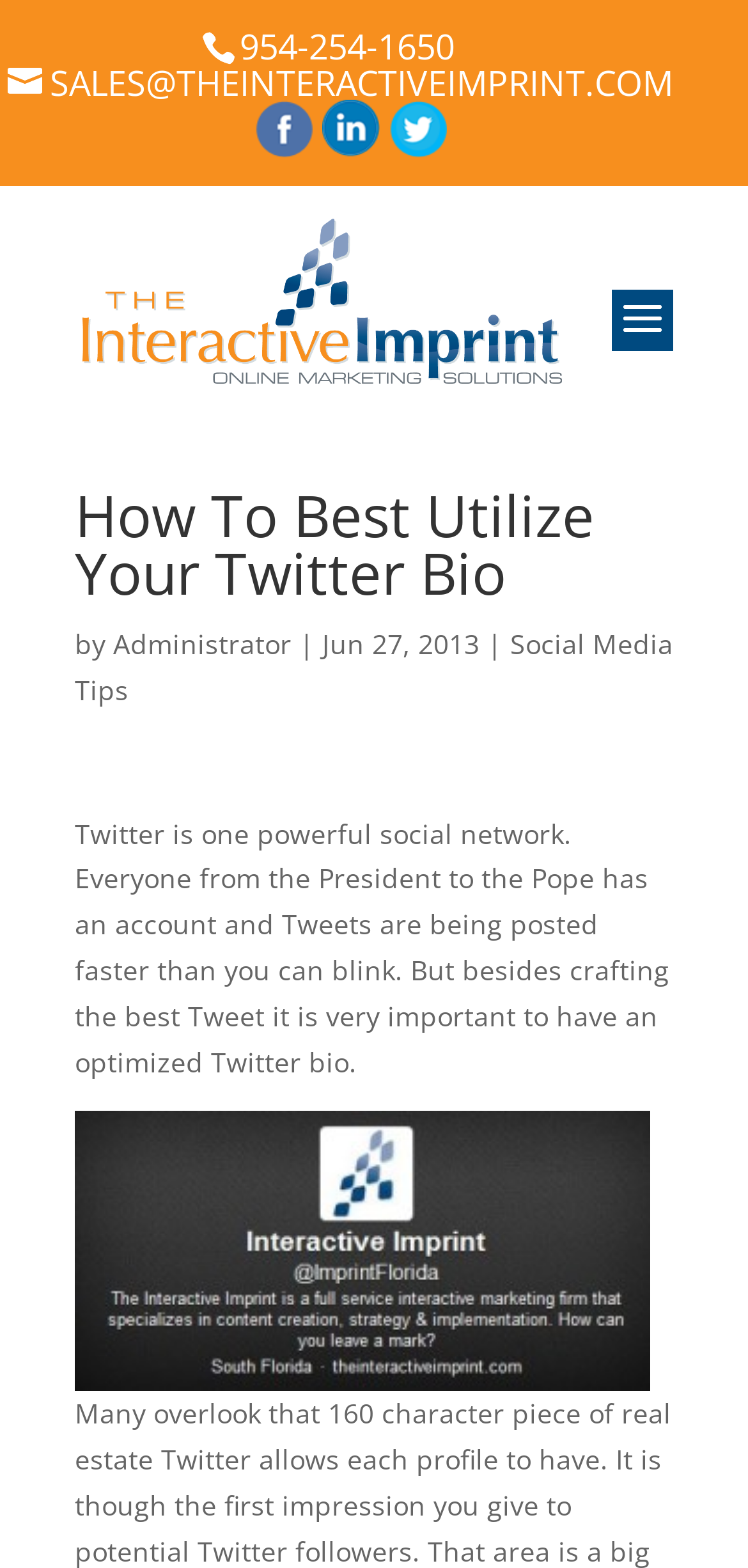Please respond in a single word or phrase: 
What is the phone number on the webpage?

954-254-1650